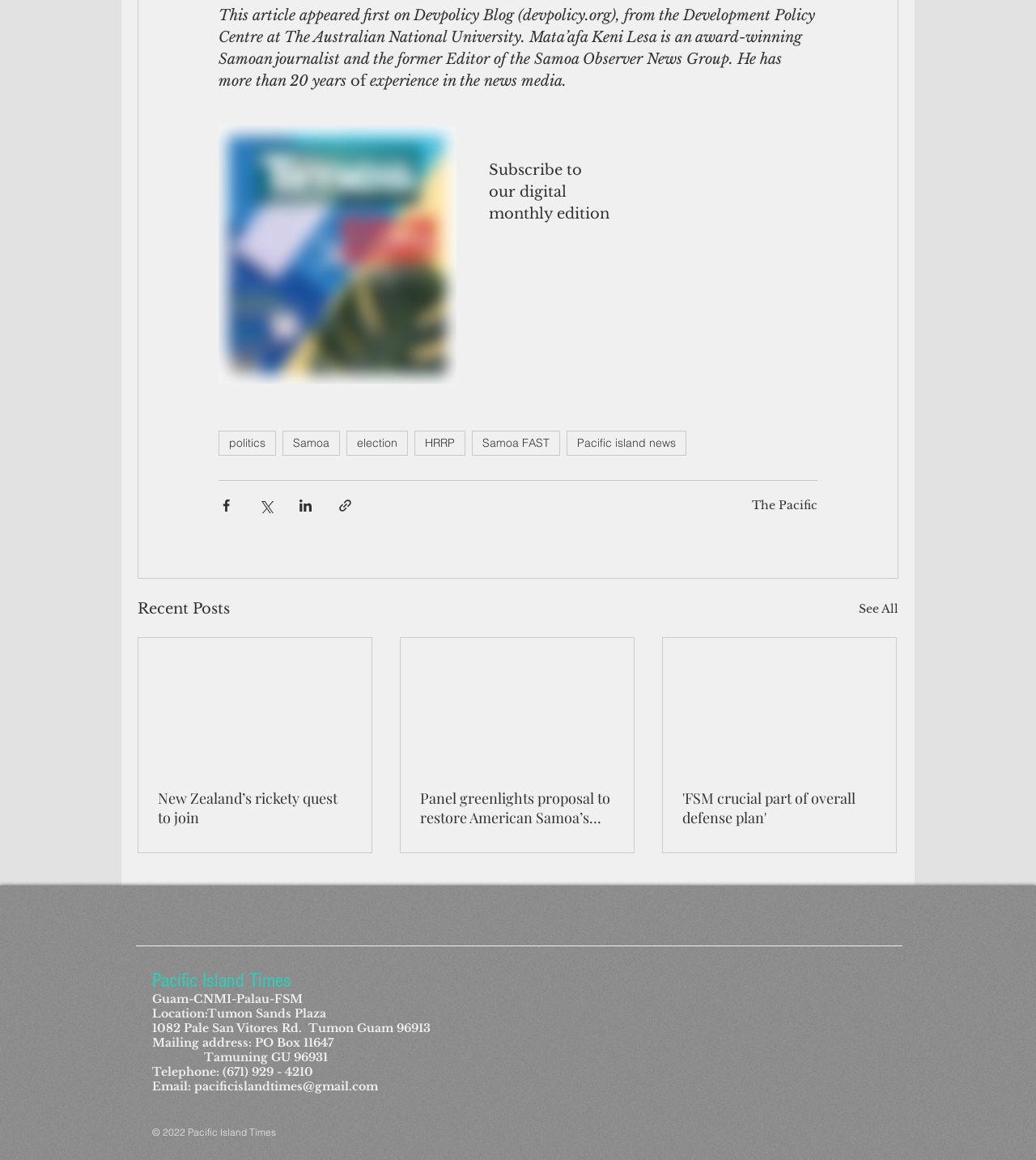Please provide a brief answer to the following inquiry using a single word or phrase:
What is the location of the Pacific Island Times?

Guam